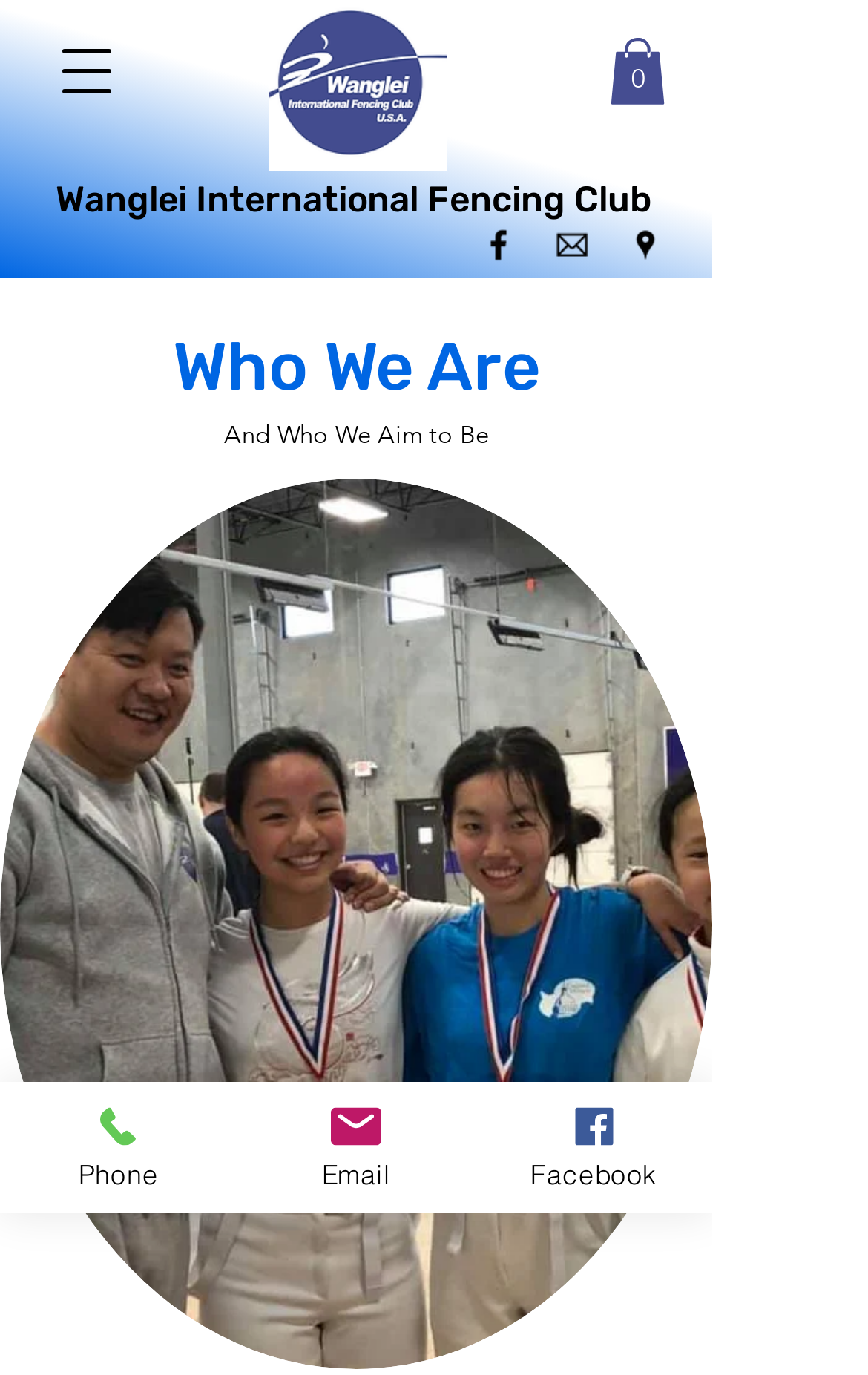Please find and provide the title of the webpage.

Who We Are